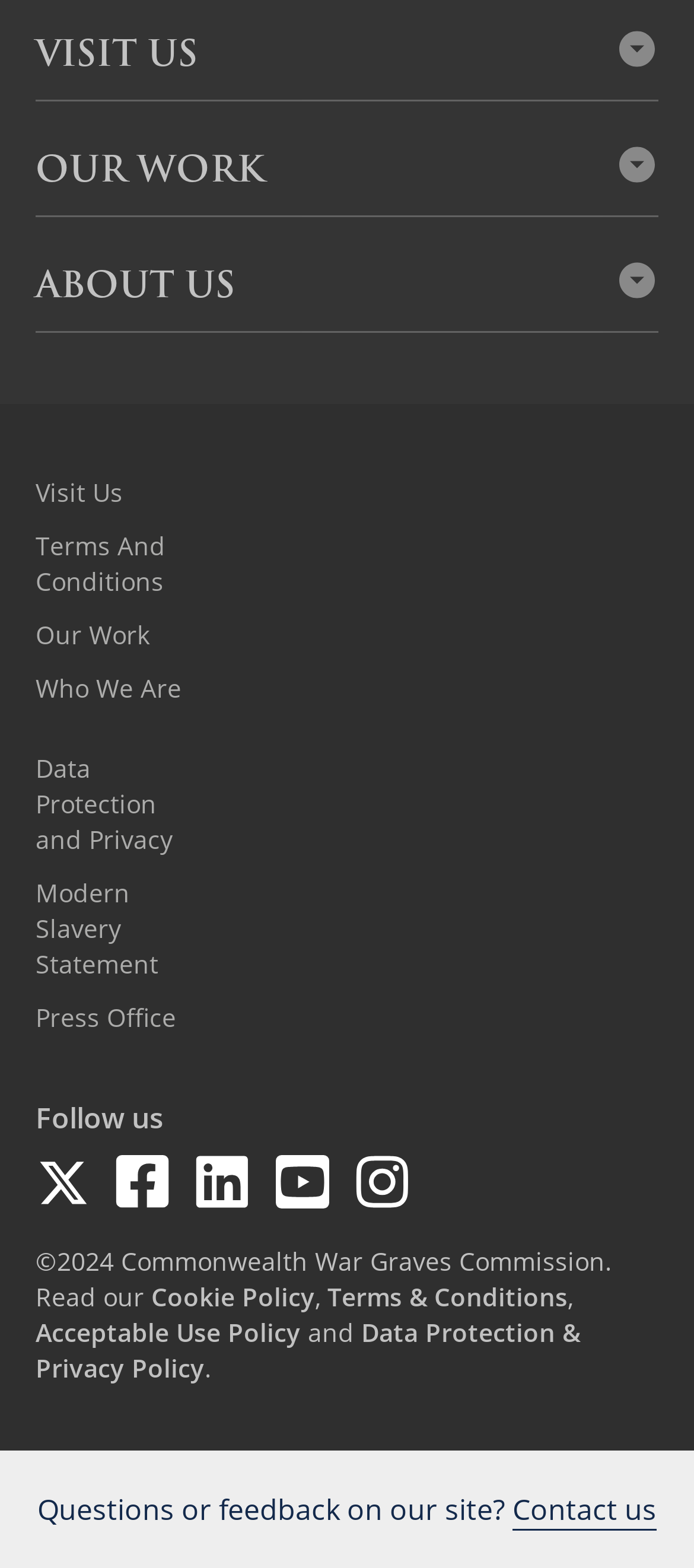Please indicate the bounding box coordinates for the clickable area to complete the following task: "Follow us on LinkedIn". The coordinates should be specified as four float numbers between 0 and 1, i.e., [left, top, right, bottom].

[0.282, 0.736, 0.359, 0.778]